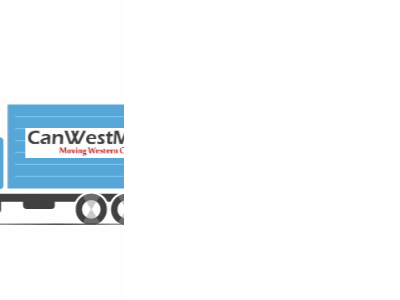Analyze the image and deliver a detailed answer to the question: In which cities does the company provide moving services?

According to the caption, the company provides moving services in key locations like Calgary, Edmonton, and Vancouver, which are mentioned as specific cities where the company operates.